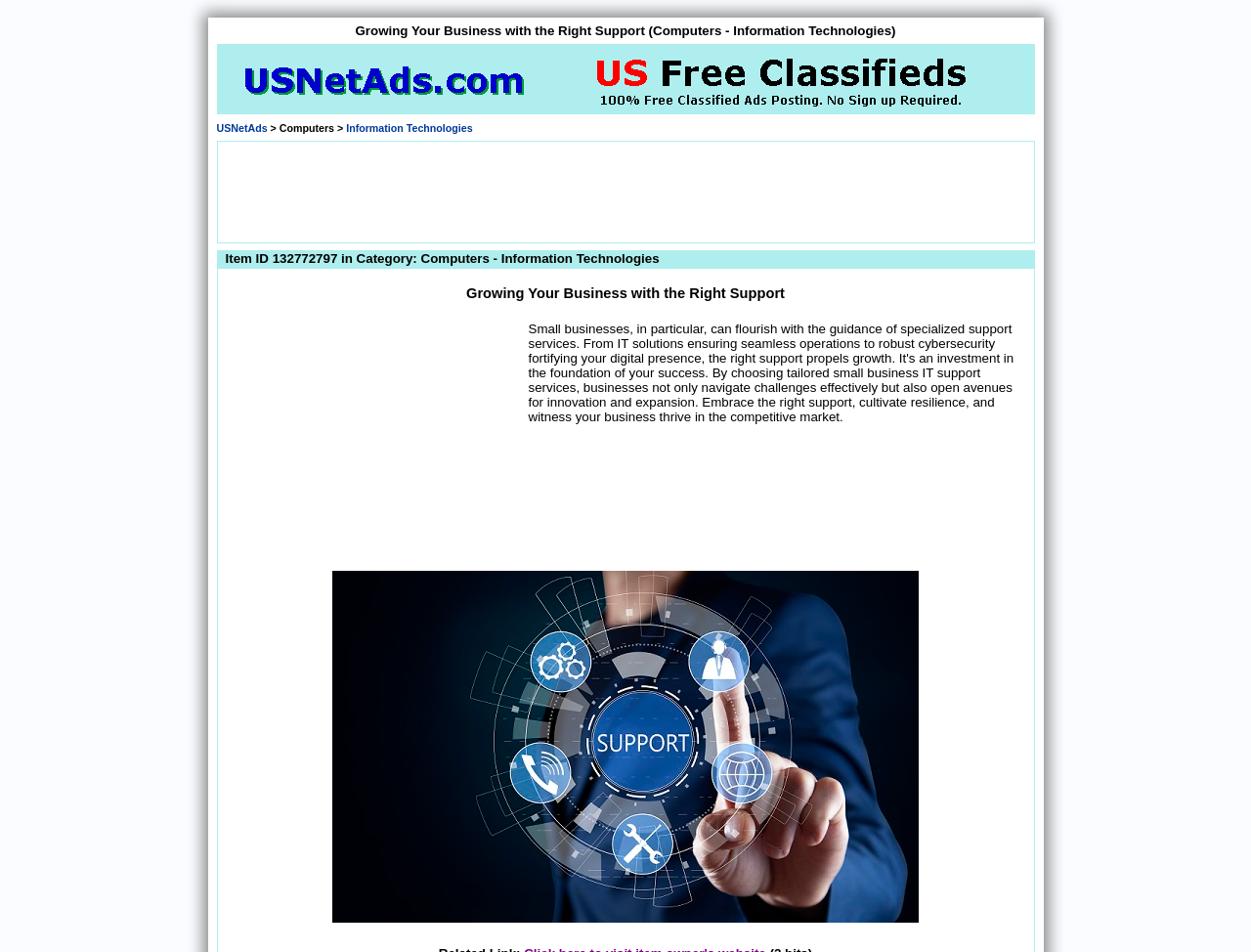Give a one-word or one-phrase response to the question:
What is the purpose of IT support services?

To propel growth